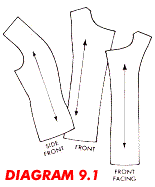Using the image as a reference, answer the following question in as much detail as possible:
What is the purpose of the directional arrows?

The caption explains that the directional arrows in the diagram are used to indicate how to align the key sections of the garment during the sewing process, providing clear references for cutting and assembling fabric pieces accurately.